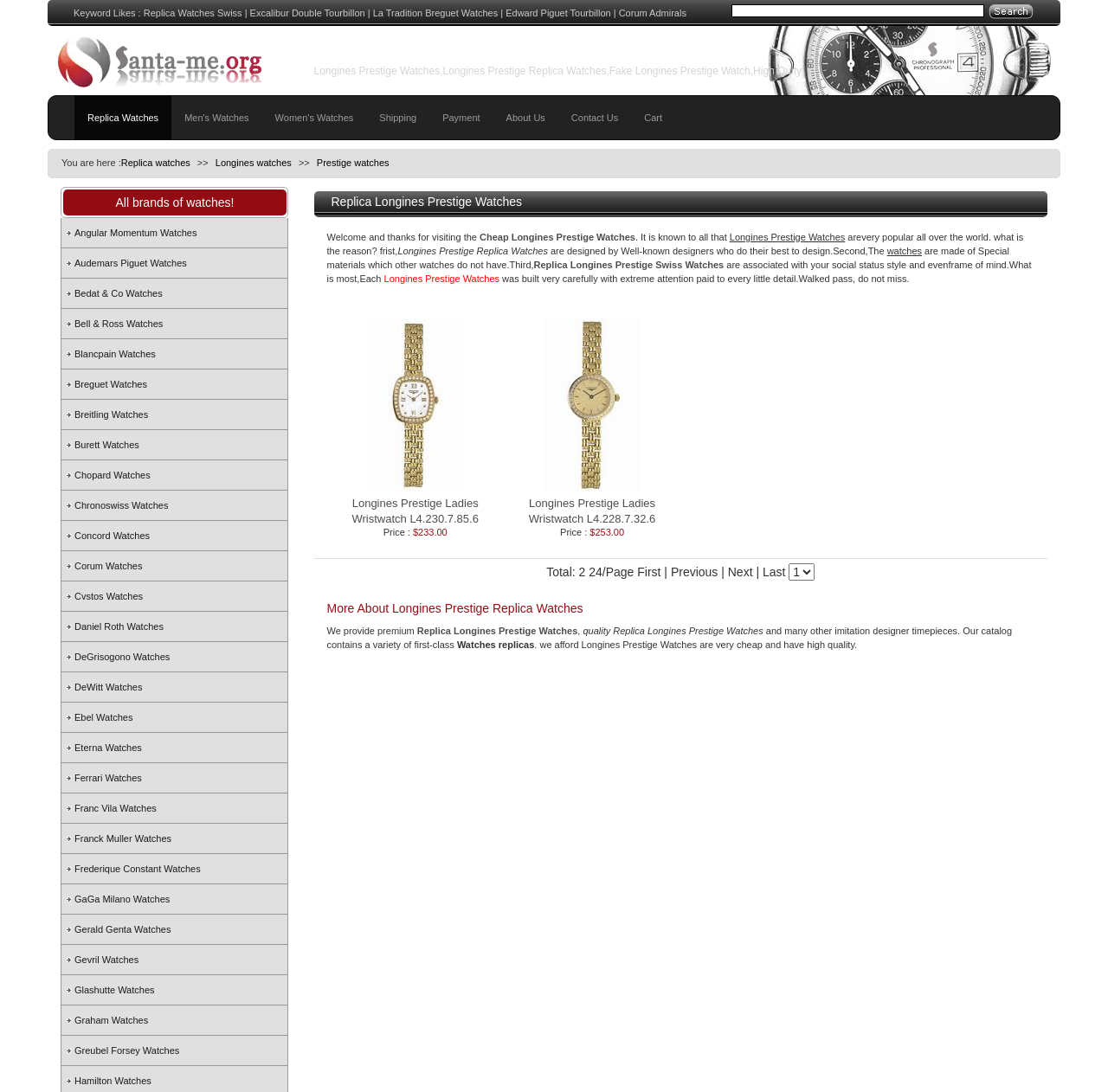Find the bounding box coordinates for the area that should be clicked to accomplish the instruction: "Select page 2".

[0.712, 0.515, 0.735, 0.531]